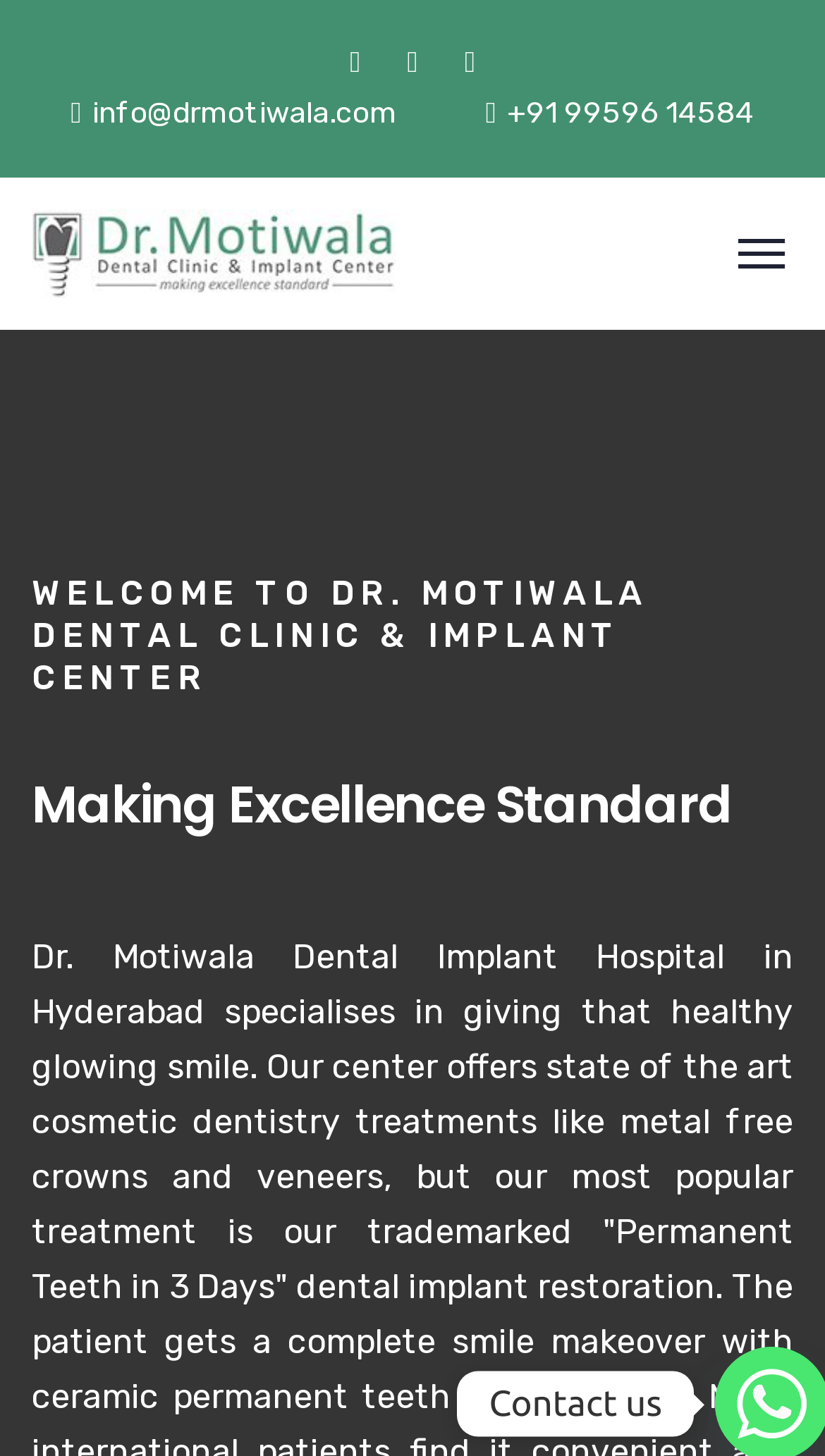Based on the image, provide a detailed response to the question:
What is the clinic's contact email?

I found the contact email by looking at the links at the top of the page, where I saw a link with the text ' info@drmotiwala.com'. The '' is likely an icon, and the text 'info@drmotiwala.com' is the email address.